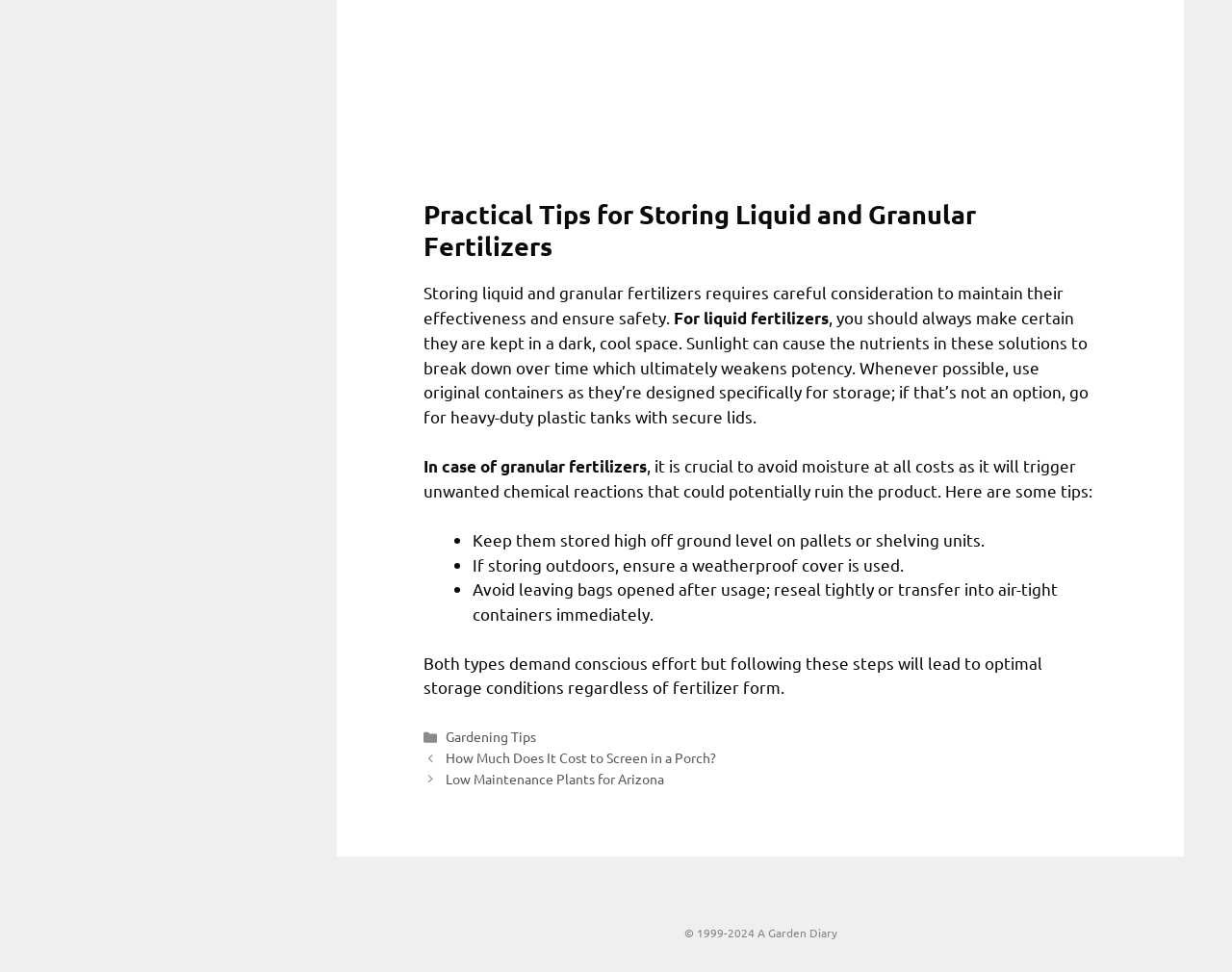Using the element description: "Low Maintenance Plants for Arizona", determine the bounding box coordinates. The coordinates should be in the format [left, top, right, bottom], with values between 0 and 1.

[0.362, 0.792, 0.539, 0.81]